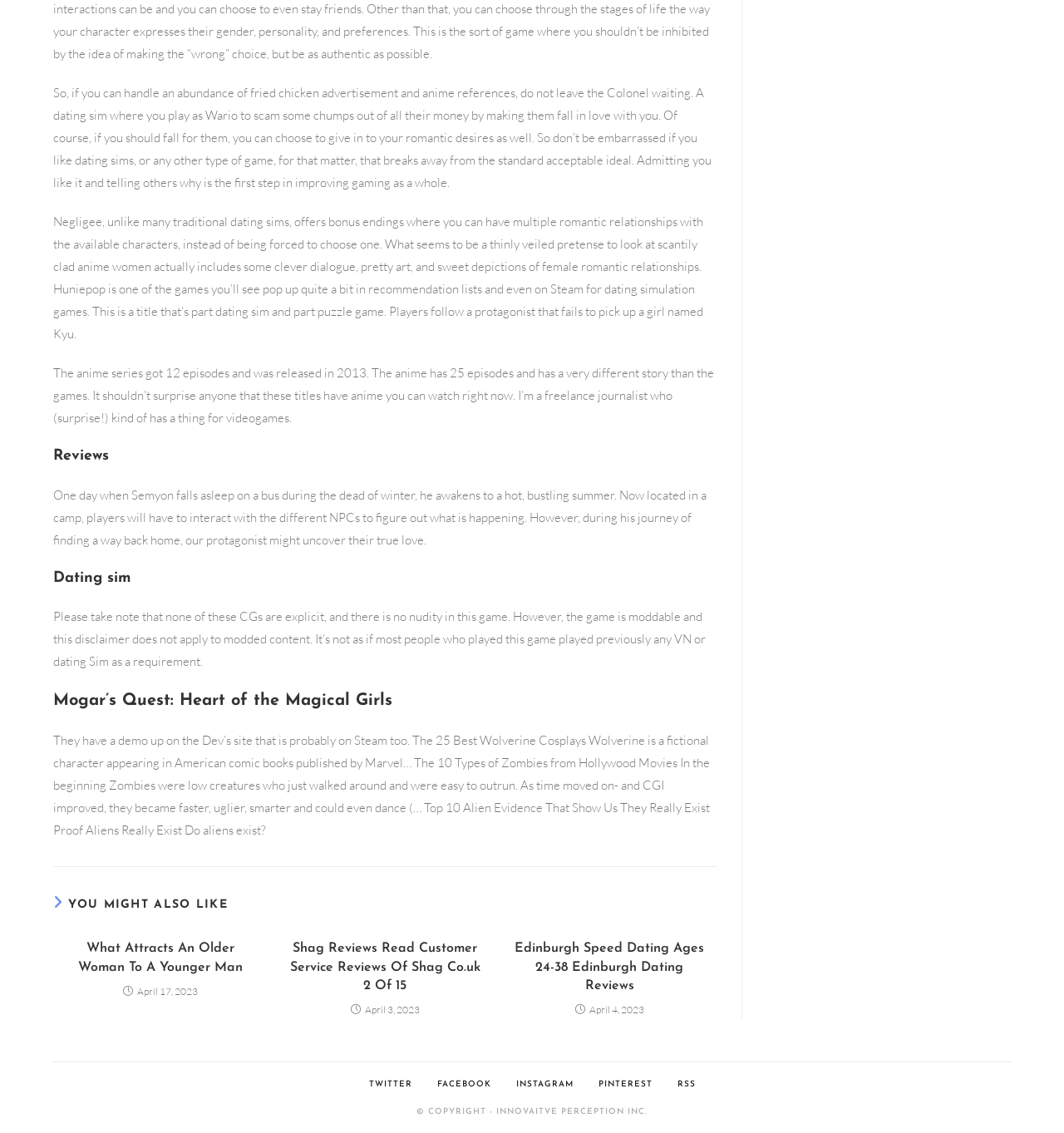Identify the bounding box coordinates of the section that should be clicked to achieve the task described: "Click on 'Shag Reviews Read Customer Service Reviews Of Shag Co.uk 2 Of 15'".

[0.271, 0.829, 0.453, 0.879]